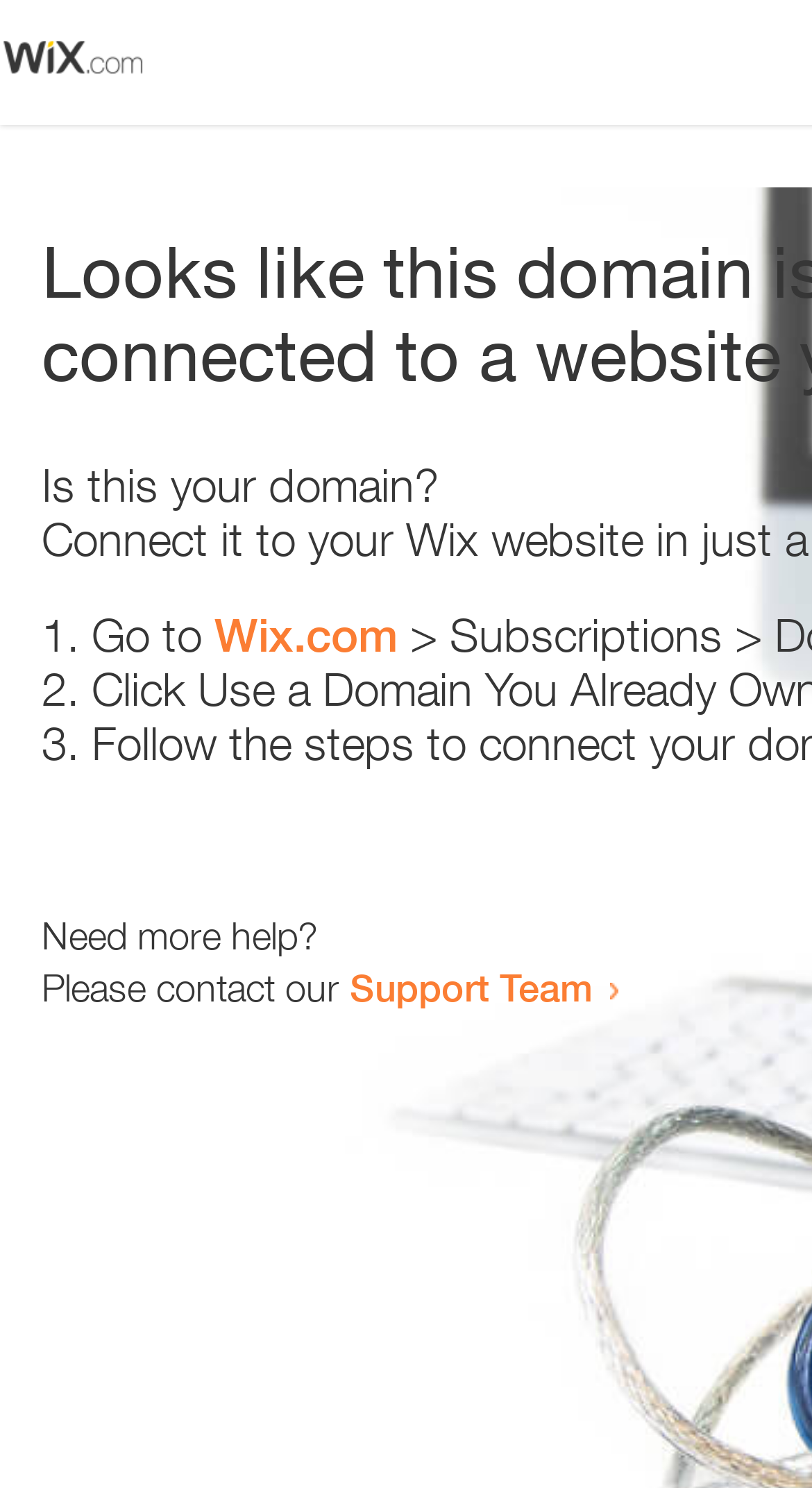What is the domain in question?
Provide a thorough and detailed answer to the question.

Based on the static text 'Is this your domain?' on the webpage, it can be inferred that the webpage is asking about the ownership of a domain, and the domain in question is referred to as 'this domain'.